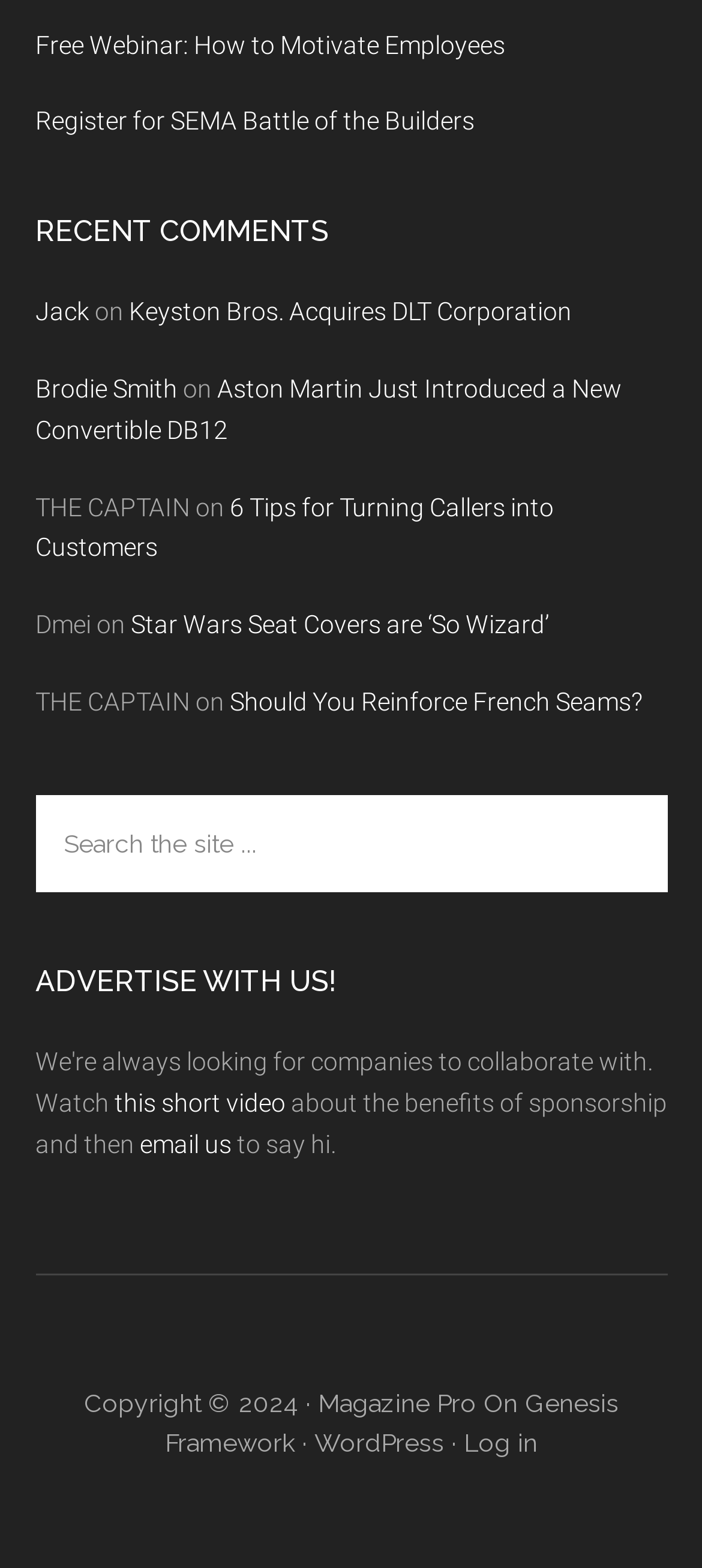Bounding box coordinates should be provided in the format (top-left x, top-left y, bottom-right x, bottom-right y) with all values between 0 and 1. Identify the bounding box for this UI element: Jack

[0.05, 0.19, 0.127, 0.208]